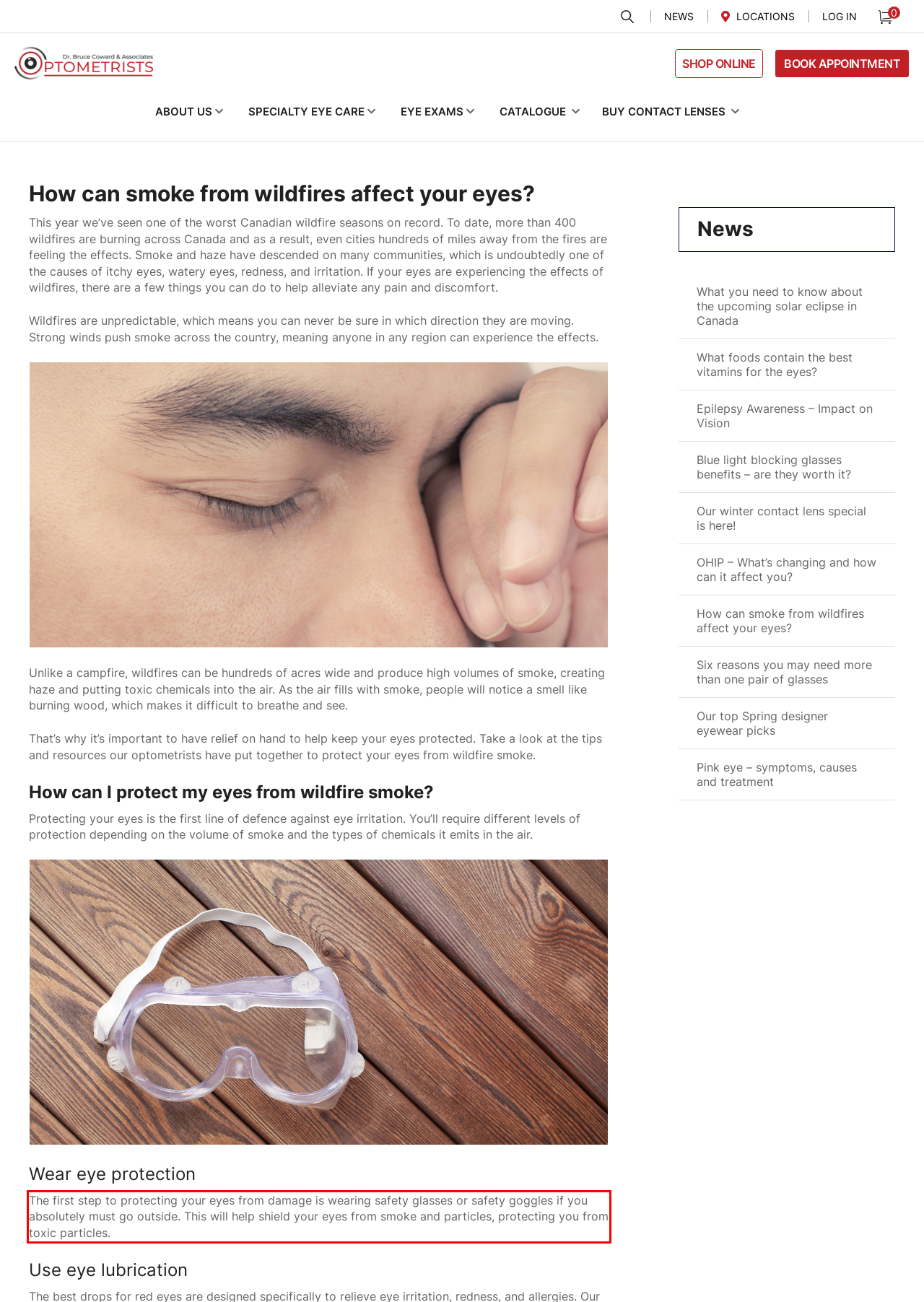Look at the screenshot of the webpage, locate the red rectangle bounding box, and generate the text content that it contains.

The first step to protecting your eyes from damage is wearing safety glasses or safety goggles if you absolutely must go outside. This will help shield your eyes from smoke and particles, protecting you from toxic particles.